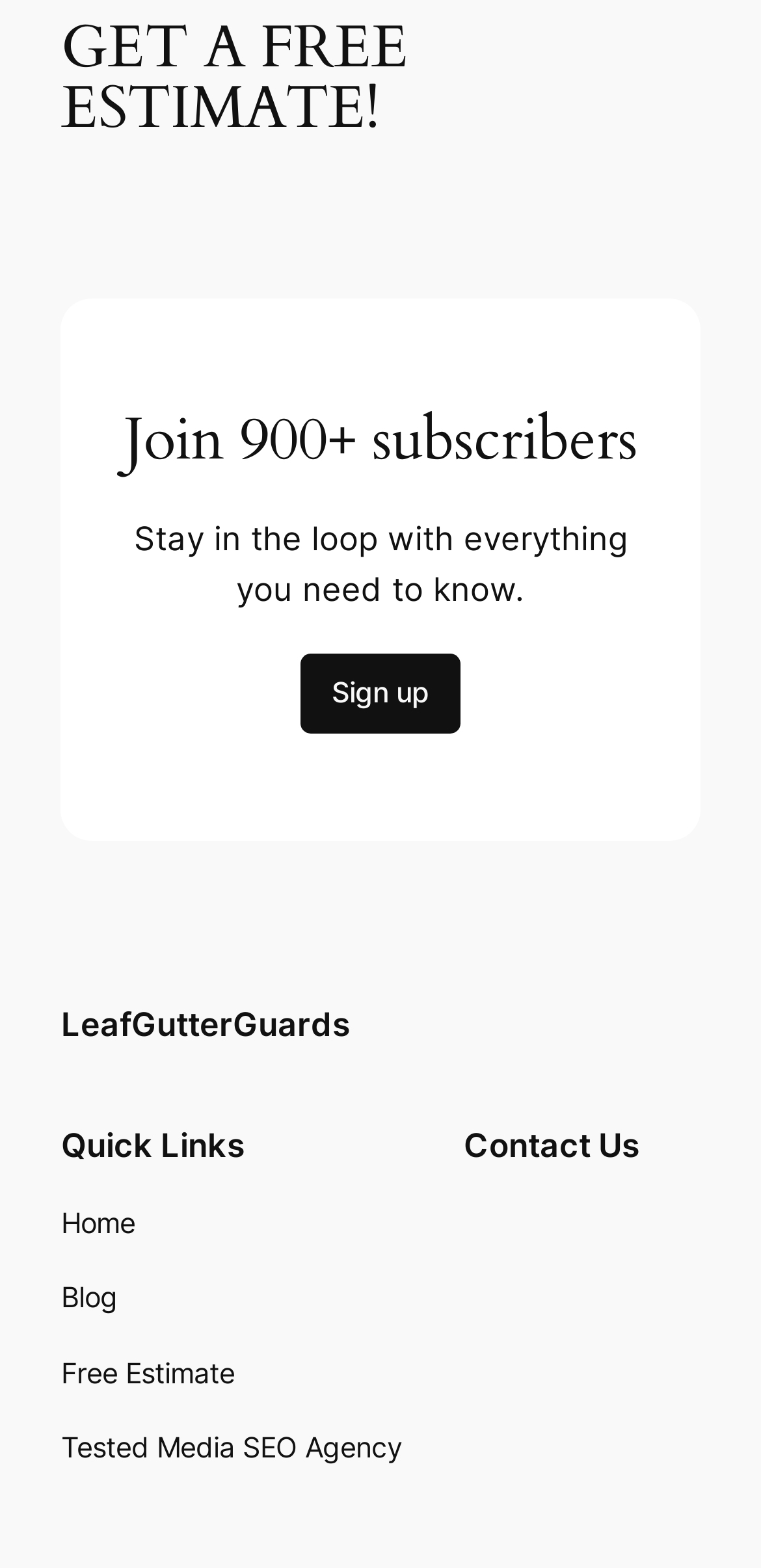Locate the UI element described by Tested Media SEO Agency and provide its bounding box coordinates. Use the format (top-left x, top-left y, bottom-right x, bottom-right y) with all values as floating point numbers between 0 and 1.

[0.08, 0.91, 0.529, 0.937]